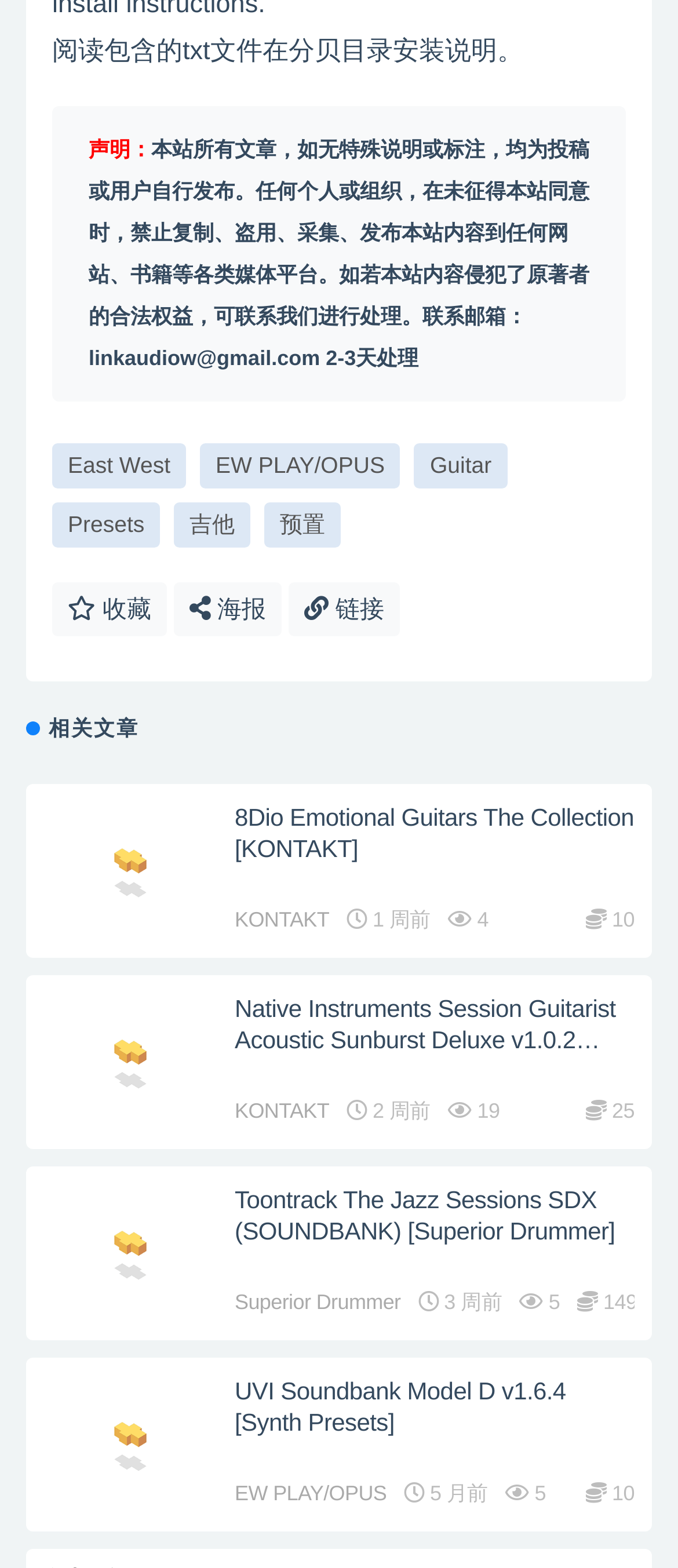What is the purpose of the buttons at the top?
Based on the image, answer the question with a single word or brief phrase.

Social media sharing